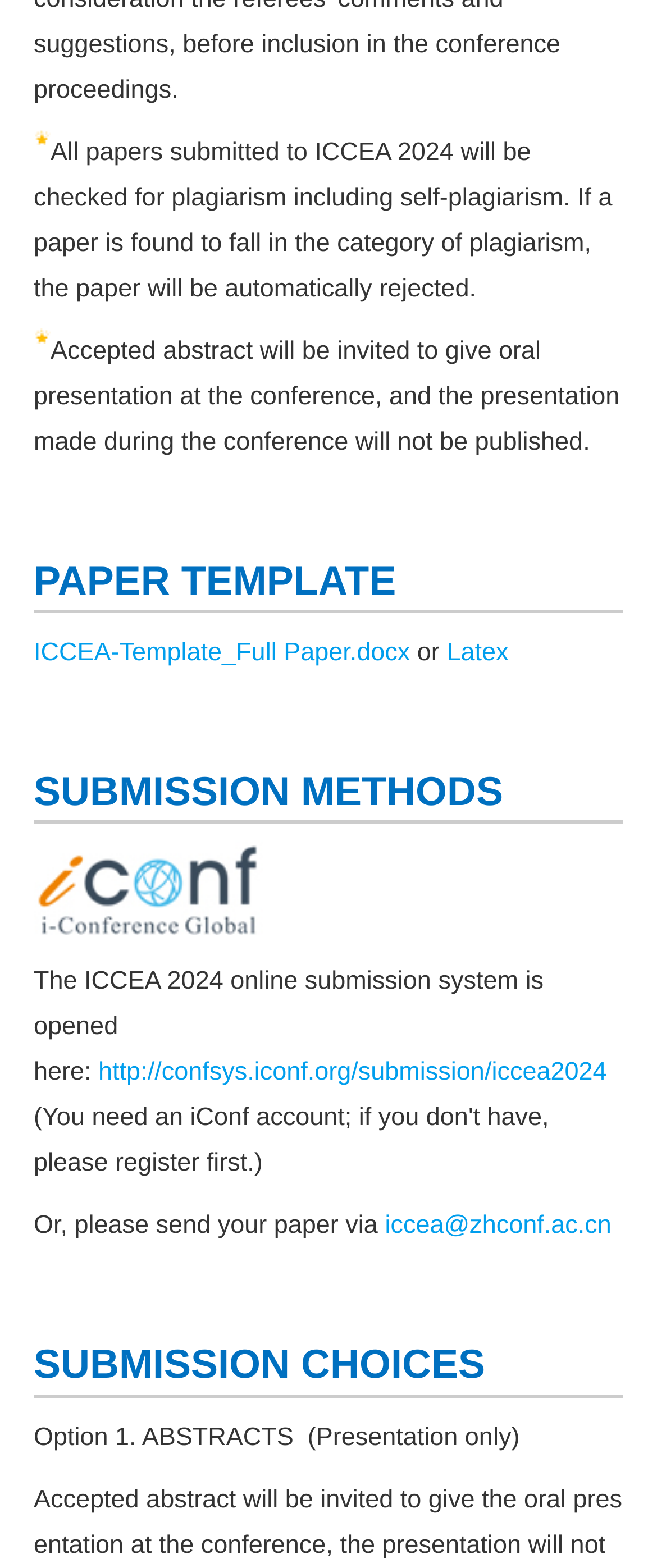Please reply to the following question with a single word or a short phrase:
What happens if a paper is found to be plagiarized?

It will be automatically rejected